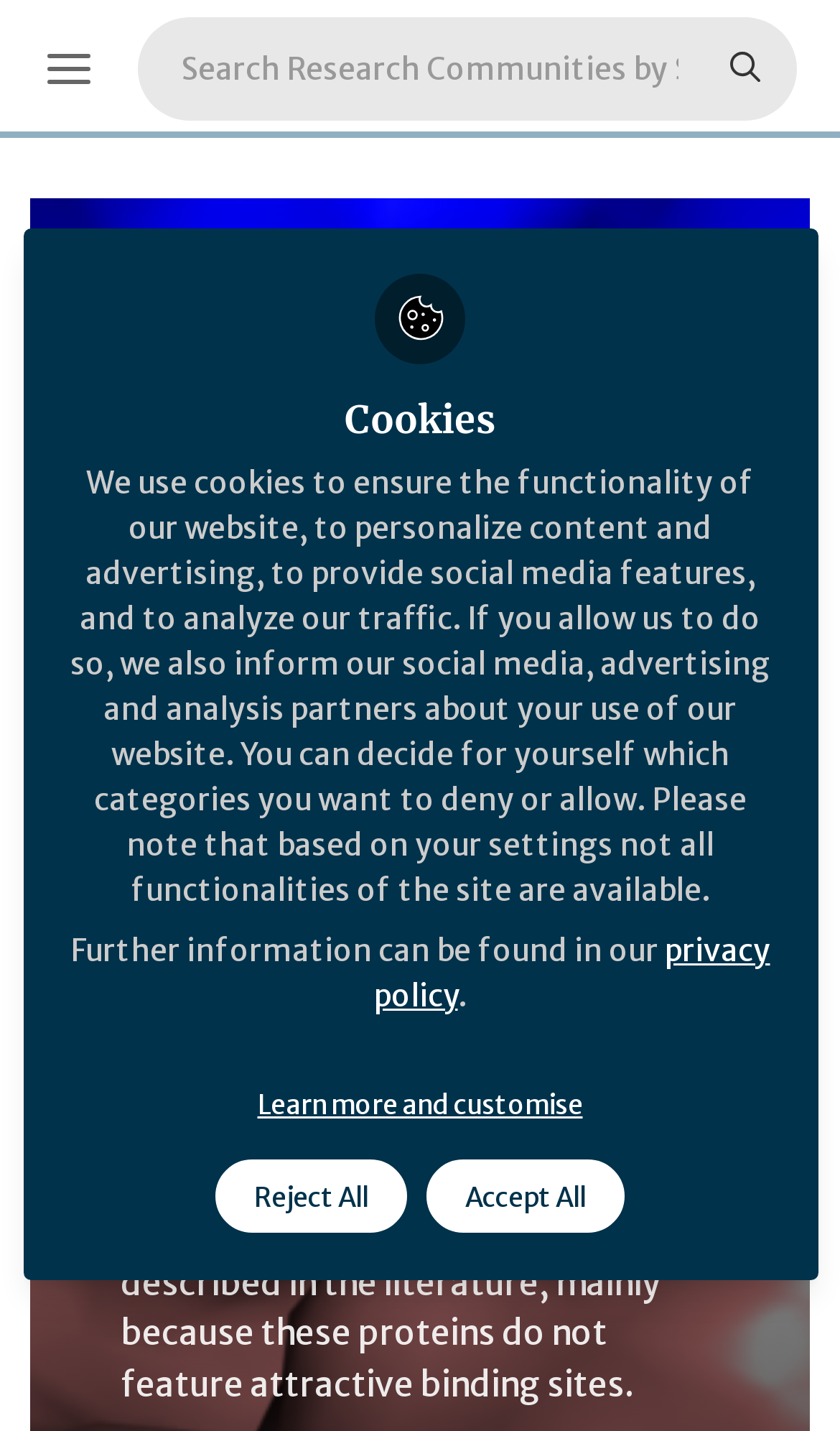What is the purpose of the image?
Answer the question with just one word or phrase using the image.

To illustrate